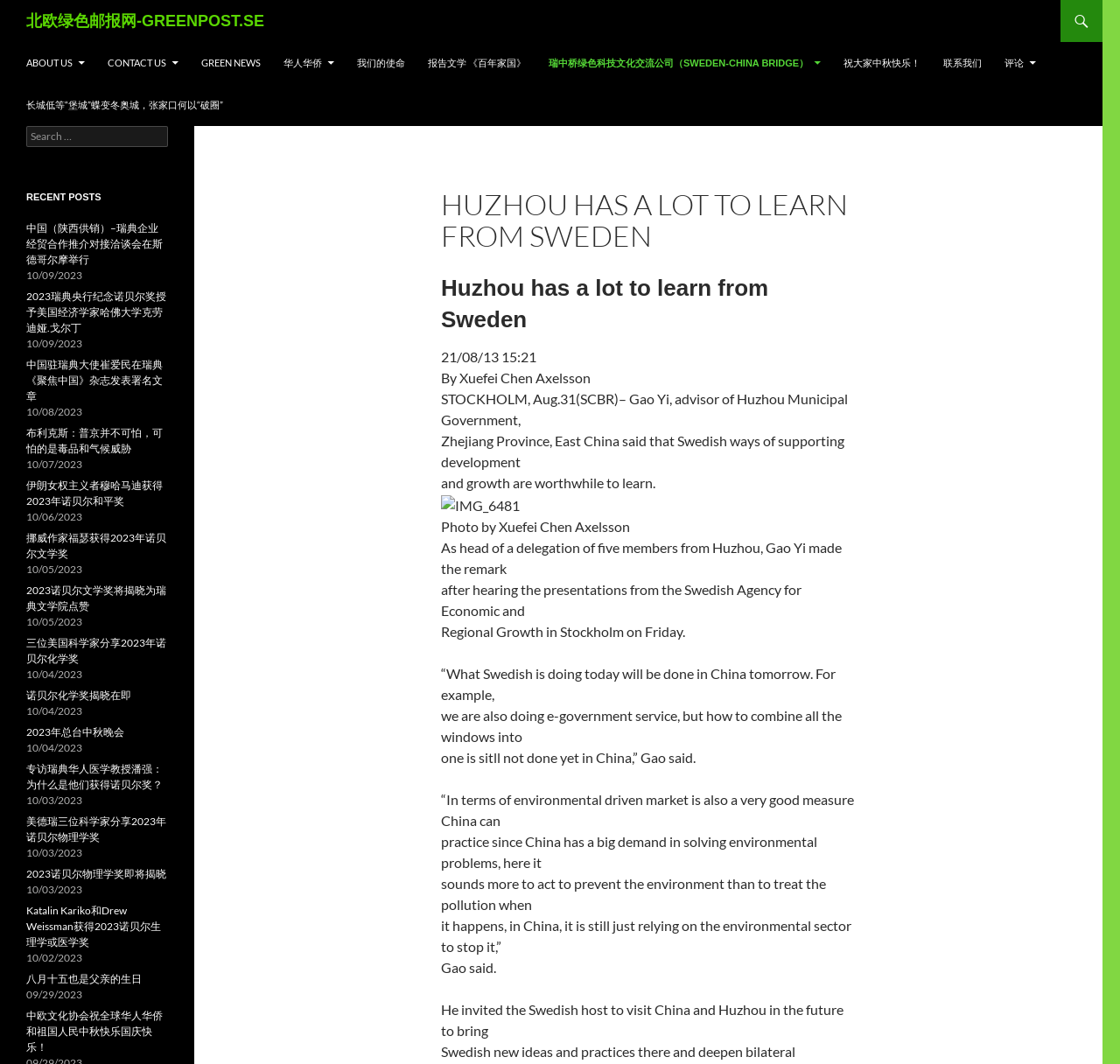What is the topic of the article?
Utilize the information in the image to give a detailed answer to the question.

The topic of the article is obtained from the heading elements with bounding box coordinates [0.394, 0.178, 0.787, 0.257] and [0.394, 0.257, 0.764, 0.316] which contain the text 'HUZHOU HAS A LOT TO LEARN FROM SWEDEN' and 'Huzhou has a lot to learn from Sweden' respectively.